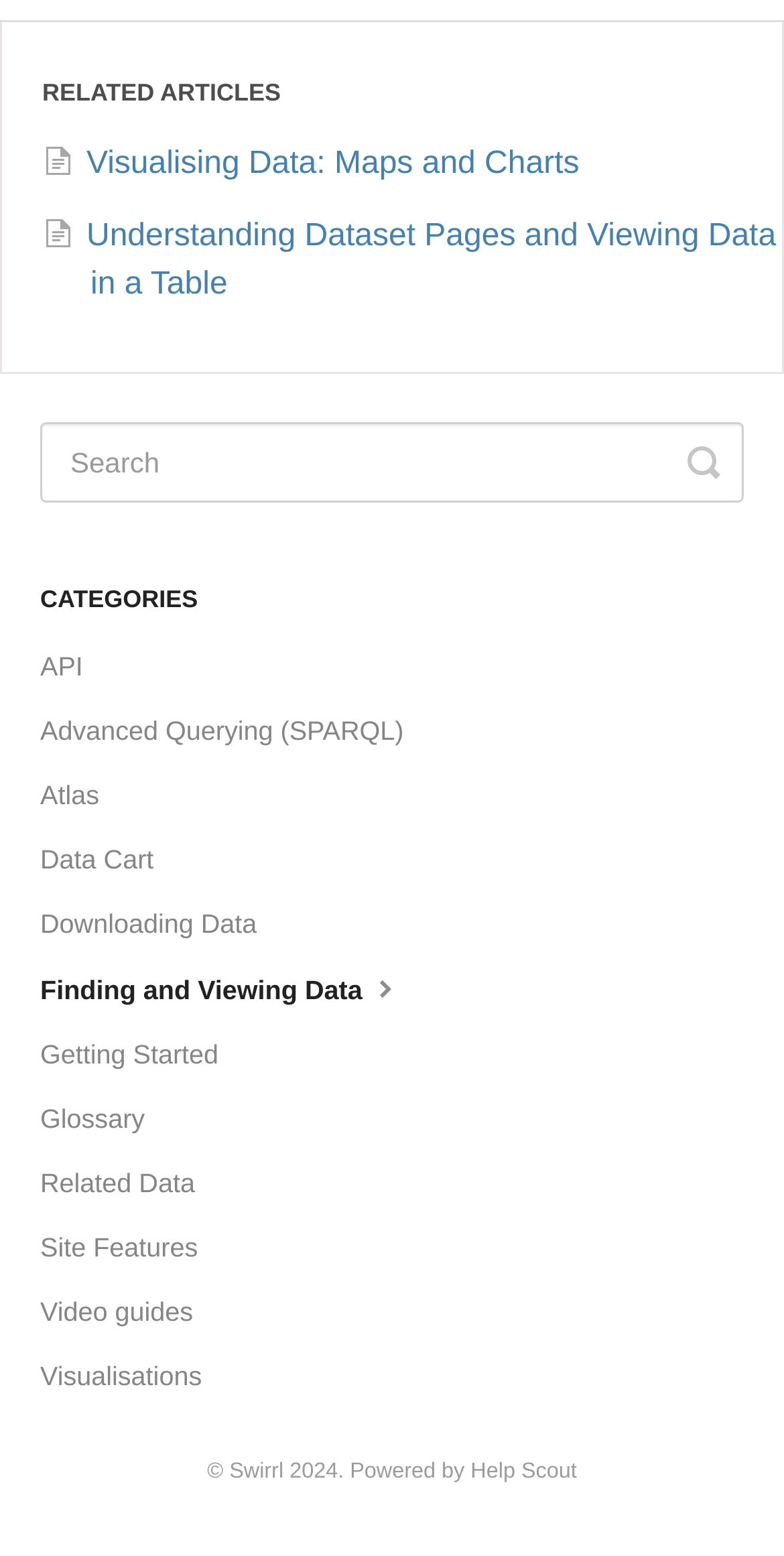Based on the element description: "Glossary", identify the bounding box coordinates for this UI element. The coordinates must be four float numbers between 0 and 1, listed as [left, top, right, bottom].

[0.051, 0.699, 0.223, 0.74]